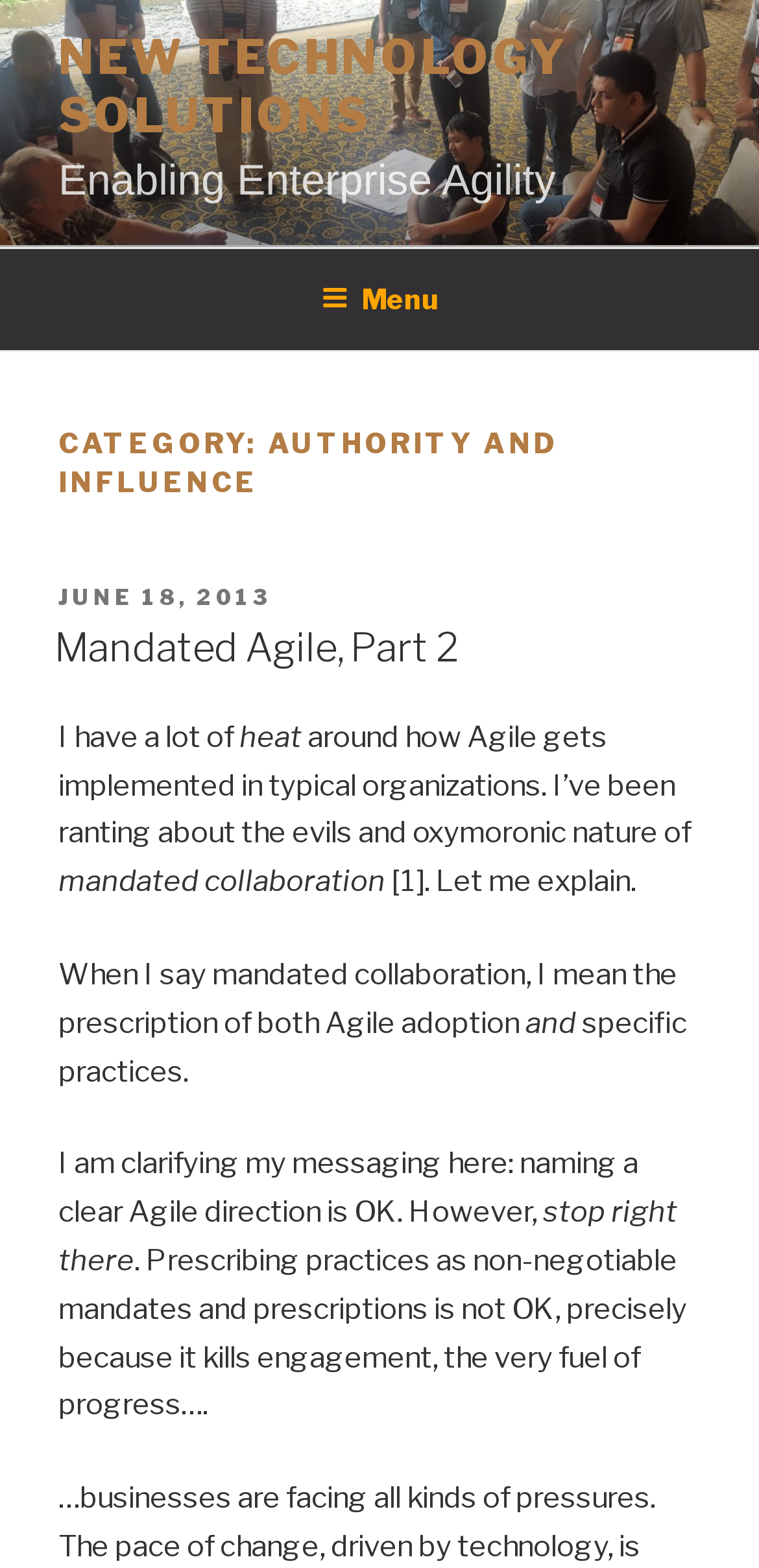What is the top menu item?
Refer to the image and offer an in-depth and detailed answer to the question.

I determined the top menu item by examining the button element 'Menu' which is a child of the navigation element 'Top Menu'.